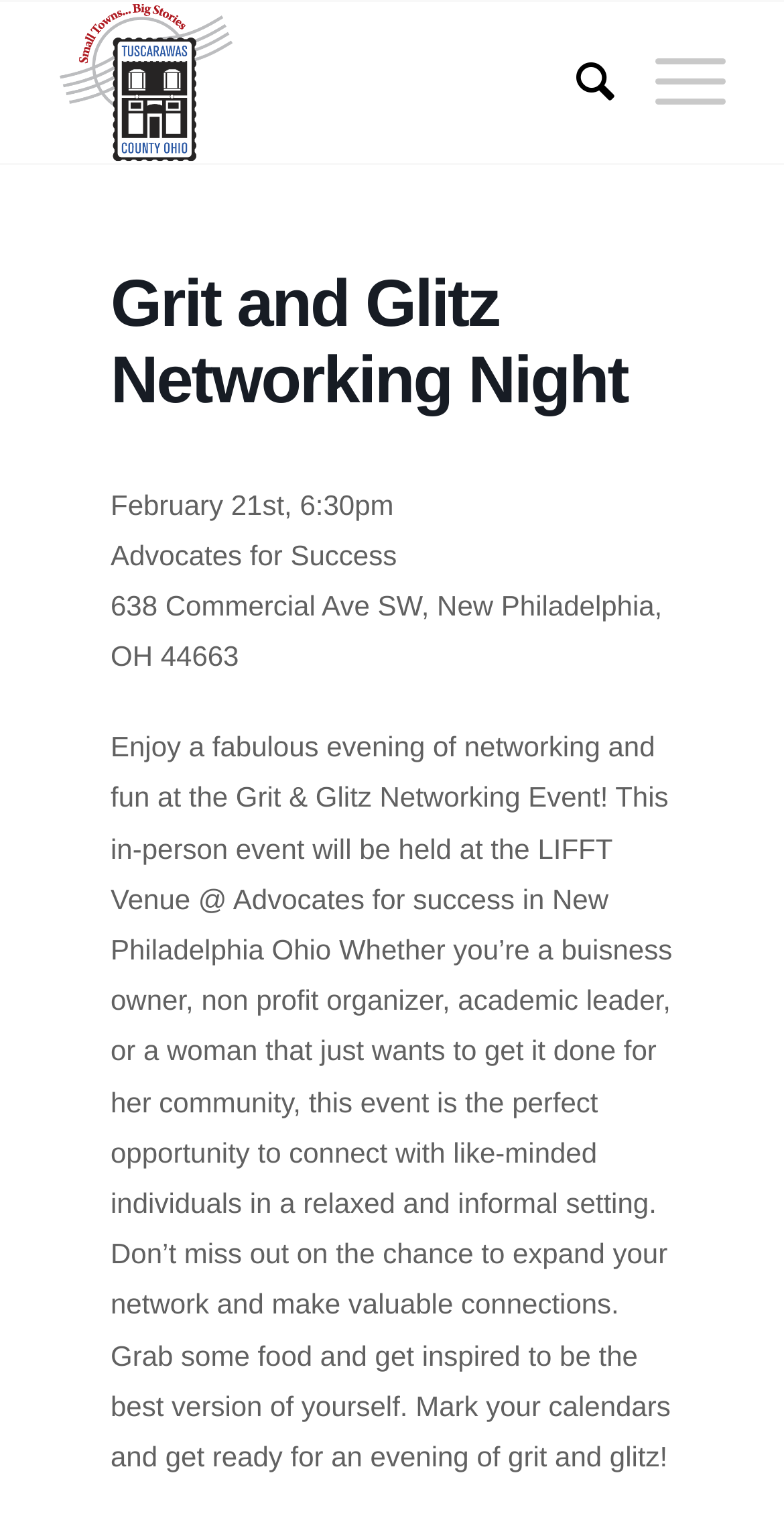What is the purpose of the Grit and Glitz Networking Event?
Refer to the screenshot and deliver a thorough answer to the question presented.

I found the purpose of the event by reading the text 'Enjoy a fabulous evening of networking and fun at the Grit & Glitz Networking Event!' which is located in the main content section of the webpage.